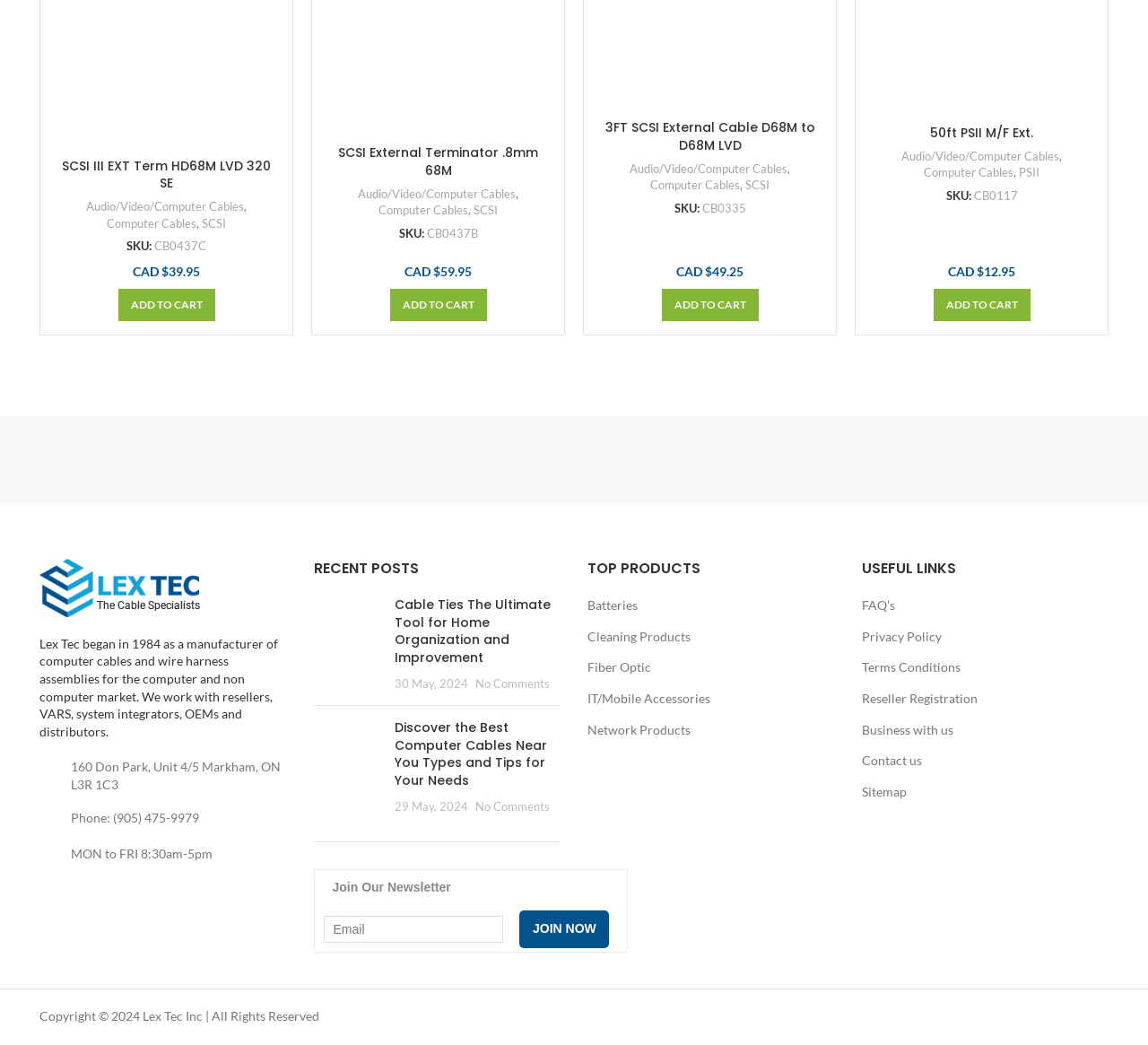Bounding box coordinates are given in the format (top-left x, top-left y, bottom-right x, bottom-right y). All values should be floating point numbers between 0 and 1. Provide the bounding box coordinate for the UI element described as: No Comments

[0.414, 0.648, 0.479, 0.661]